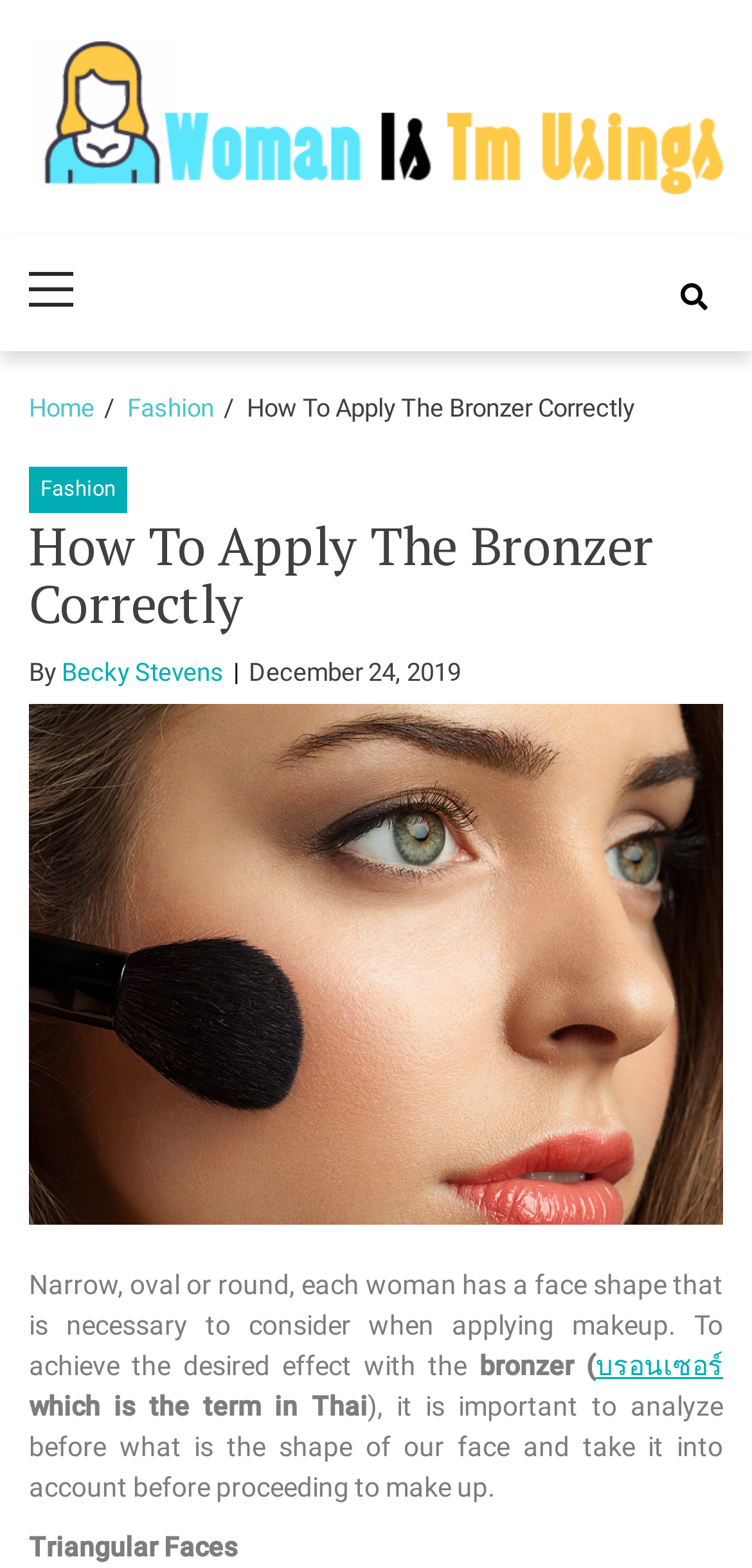Please provide a short answer using a single word or phrase for the question:
What is the topic of the article?

Applying bronzer